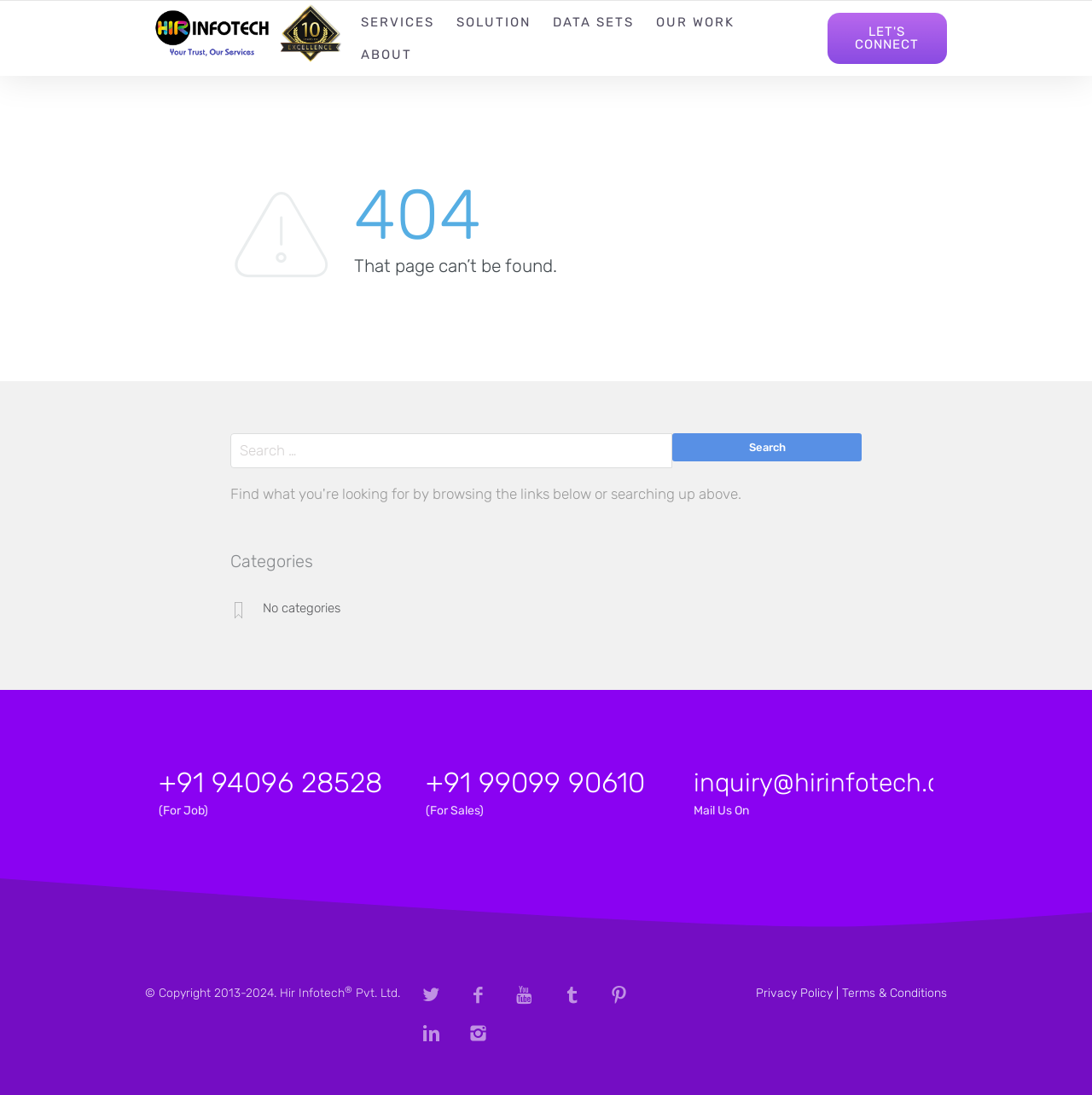Identify the coordinates of the bounding box for the element that must be clicked to accomplish the instruction: "Search for something".

[0.211, 0.396, 0.789, 0.429]